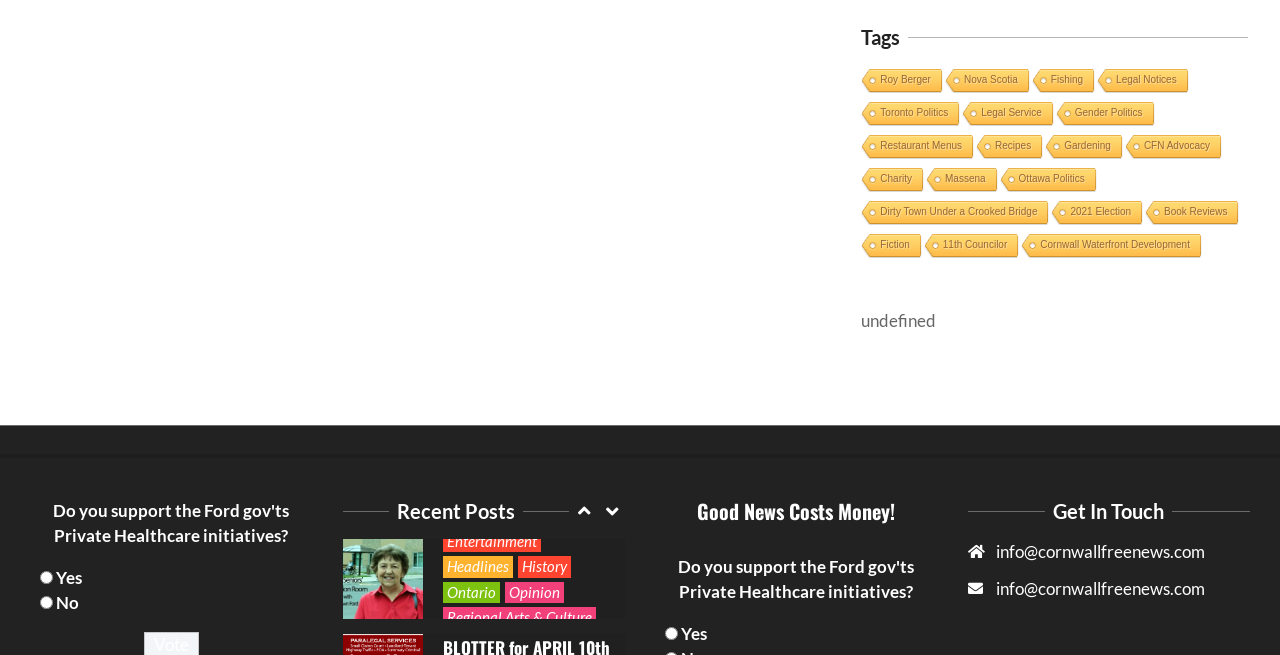What is the topic of the post 'SD&G OPP Easter Weekend Round Up – Over 200 Charged'?
From the screenshot, provide a brief answer in one word or phrase.

Crime